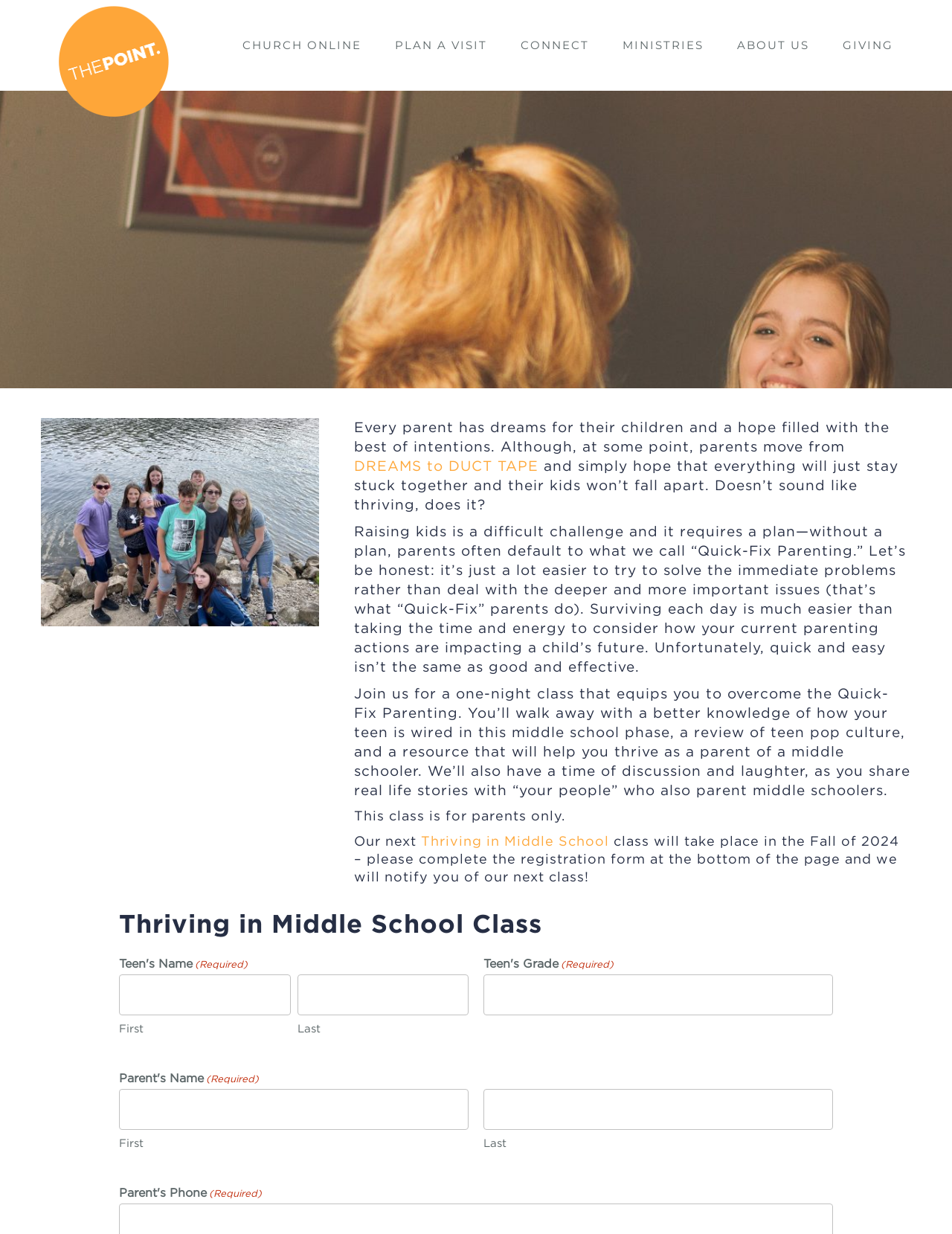Describe all significant elements and features of the webpage.

The webpage is about a class called "Thriving in Middle School" offered by "The Point" in Seymour, IN. At the top left corner, there is a logo of "The Point" with a link to the homepage. Next to the logo, there is a main navigation menu with links to "CHURCH ONLINE", "PLAN A VISIT", "CONNECT", "MINISTRIES", "ABOUT US", and "GIVING".

Below the navigation menu, there is a page title bar with a large image and three headings that describe the challenges of parenting middle schoolers and the importance of having a plan. The headings explain how parents often default to "Quick-Fix Parenting" and how this class can help them overcome this approach.

Further down the page, there is a section that promotes the "Thriving in Middle School" class, which is a one-night event that equips parents to overcome "Quick-Fix Parenting". The class is for parents only and will cover topics such as understanding how middle schoolers are wired, reviewing teen pop culture, and providing resources to help parents thrive. The next class is scheduled for the Fall of 2024, and parents can register by completing a form at the bottom of the page.

The registration form consists of several text boxes where parents can enter their teen's name, grade, and their own name. There is also a "Go to Top" link at the bottom right corner of the page, which allows users to quickly navigate back to the top of the page.